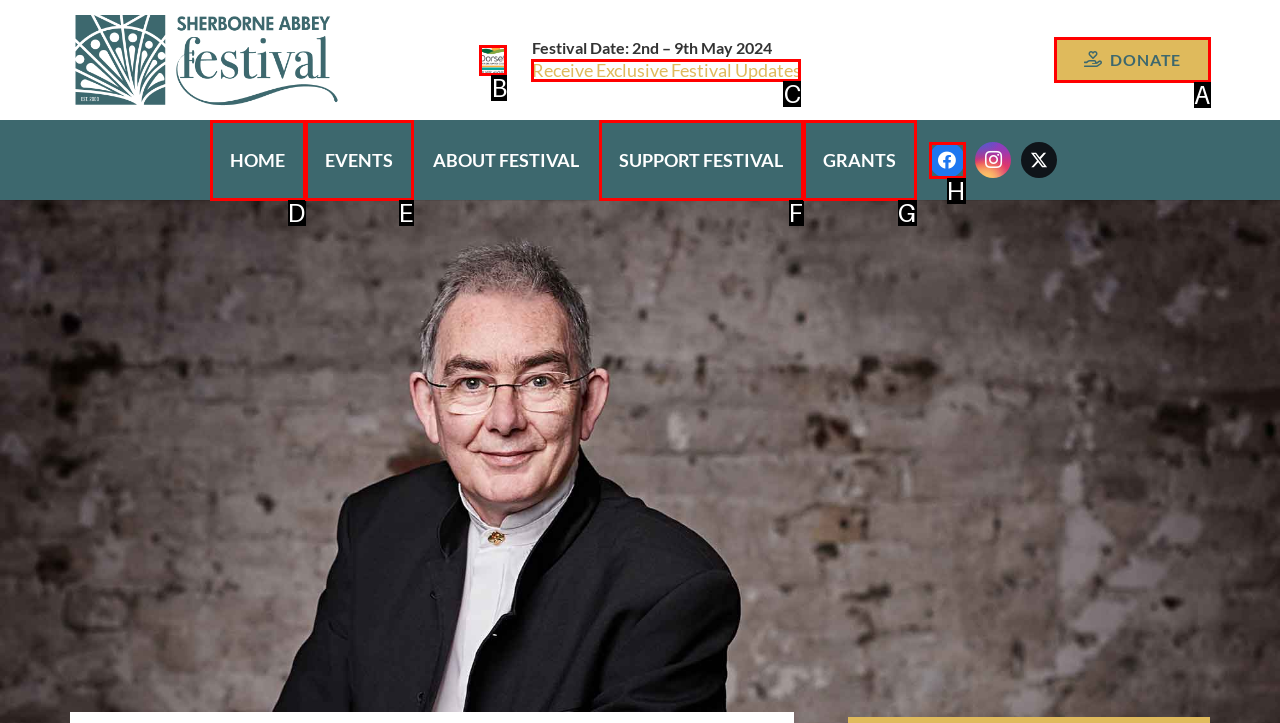Match the description to the correct option: Receive Exclusive Festival Updates
Provide the letter of the matching option directly.

C